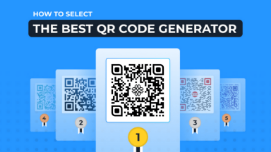Offer a detailed narrative of the scene shown in the image.

The image titled "How to choose the best QR Code generator in 2024" features a visually engaging graphic intended to guide viewers through the selection process for QR code generators. Set against a bright blue background, the design showcases several QR codes arranged with the largest and highlighted in the foreground, indicating its importance. The central QR code is numbered "1," suggesting that it may be the top option or a recommended choice. Above, bold text reads, "HOW TO SELECT THE BEST QR CODE GENERATOR," emphasizing the informative nature of the content. This imagery is likely aimed at helping users navigate their options in a clear and visually appealing manner while promoting best practices in selecting QR code generators.